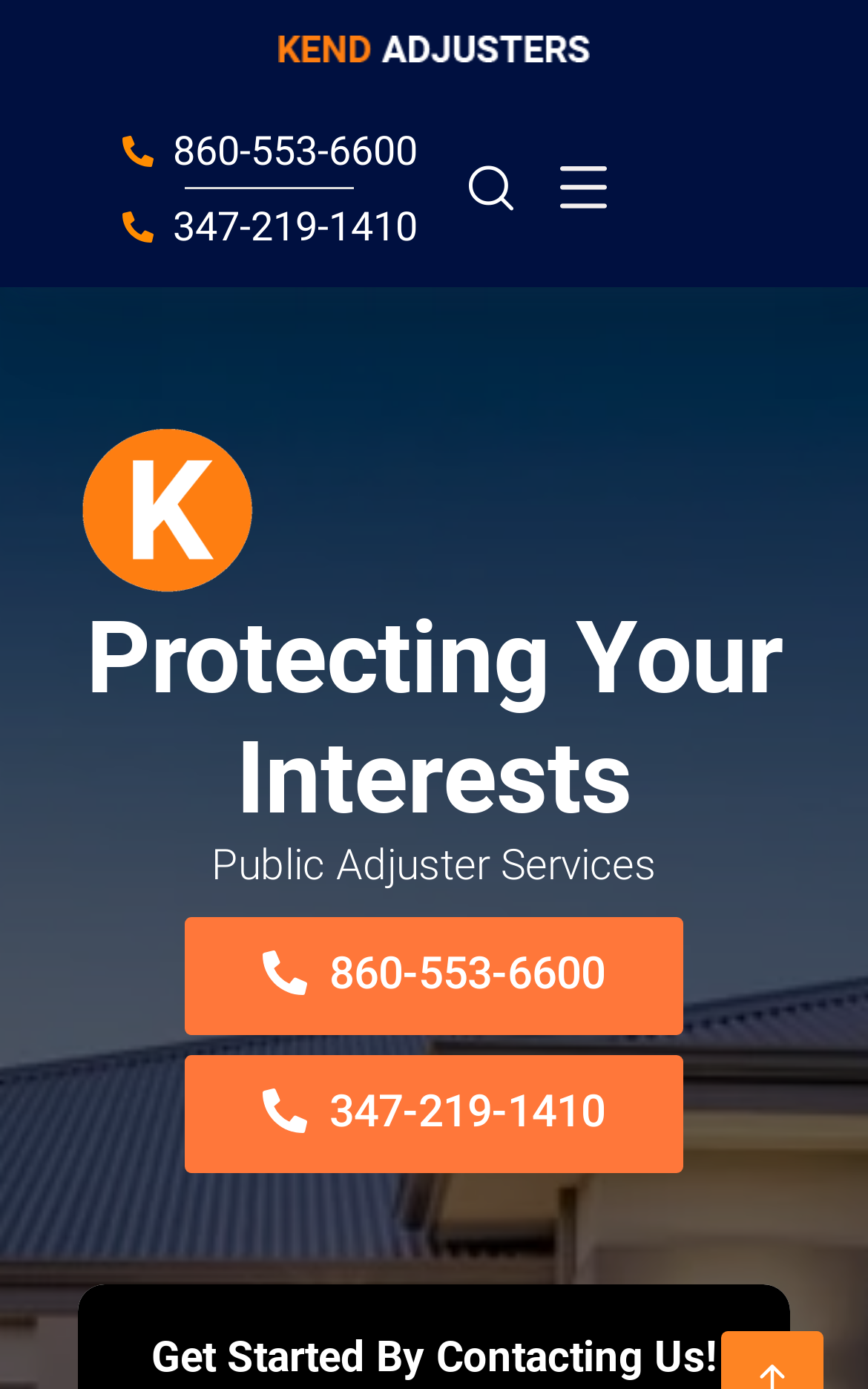Describe the webpage in detail, including text, images, and layout.

The webpage is about Kend Adjusters, a public adjuster service in East Norwalk, CT. At the top, there is a logo of Kend Adjusters, which is an image with a link to the company's website. Below the logo, there are two phone numbers, 860-553-6600 and 347-219-1410, displayed as links. To the right of the phone numbers, there is a button with an icon.

The main content of the webpage is divided into two sections. The first section has a heading "Protecting Your Interests" and the second section has a heading "Public Adjuster Services". These sections are located in the middle of the webpage, spanning almost the entire width.

At the bottom of the webpage, there are two phone numbers again, 860-553-6600 and 347-219-1410, displayed as links. Below these phone numbers, there is a call-to-action text "Get Started By Contacting Us!" encouraging visitors to take action.